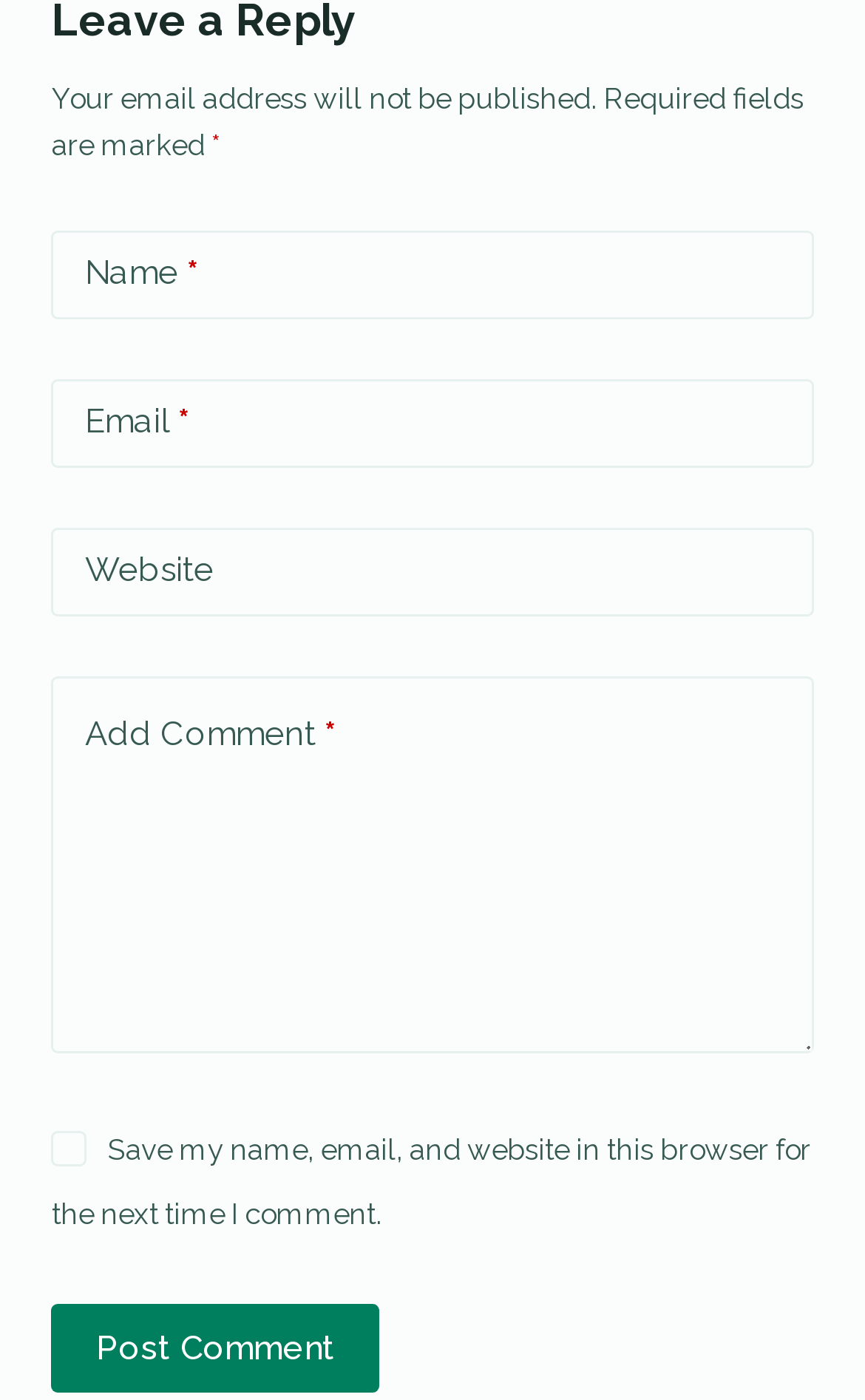Determine the bounding box coordinates of the UI element described below. Use the format (top-left x, top-left y, bottom-right x, bottom-right y) with floating point numbers between 0 and 1: parent_node: Website name="url"

[0.06, 0.376, 0.94, 0.44]